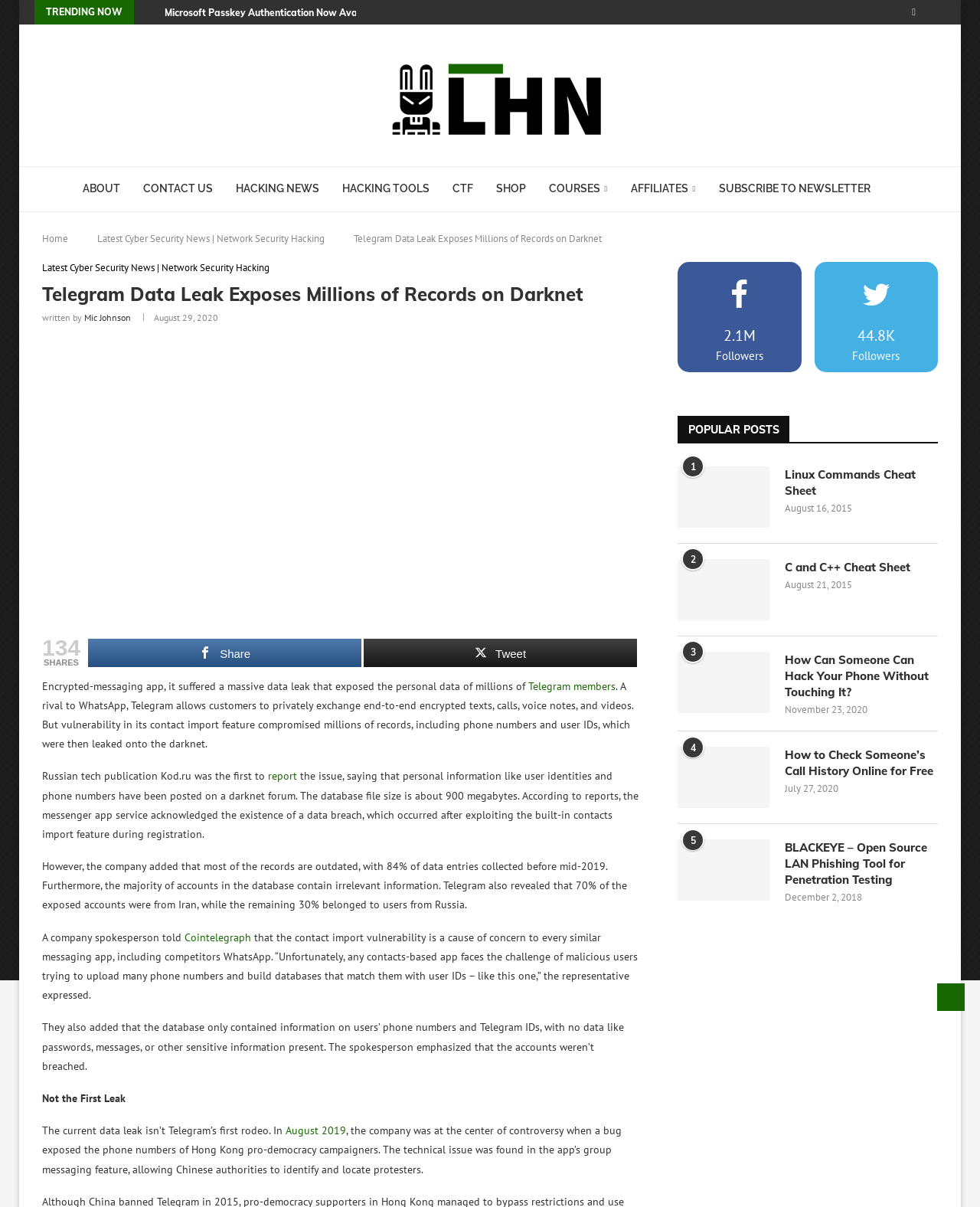Respond with a single word or phrase to the following question:
What is the category of the popular post 'Linux Commands Cheat Sheet'?

POPULAR POSTS